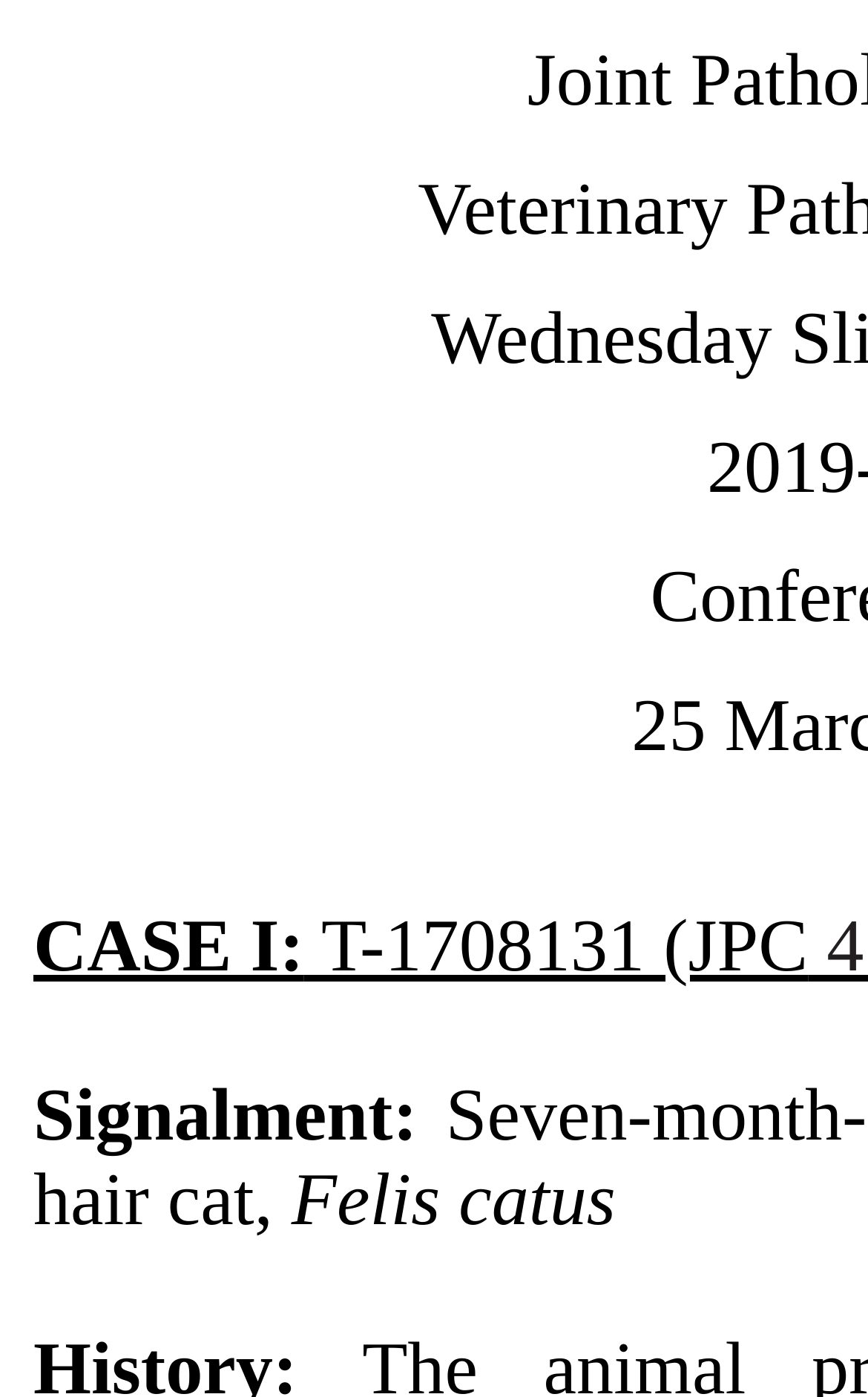What is the species of the animal?
Using the image, give a concise answer in the form of a single word or short phrase.

Felis catus